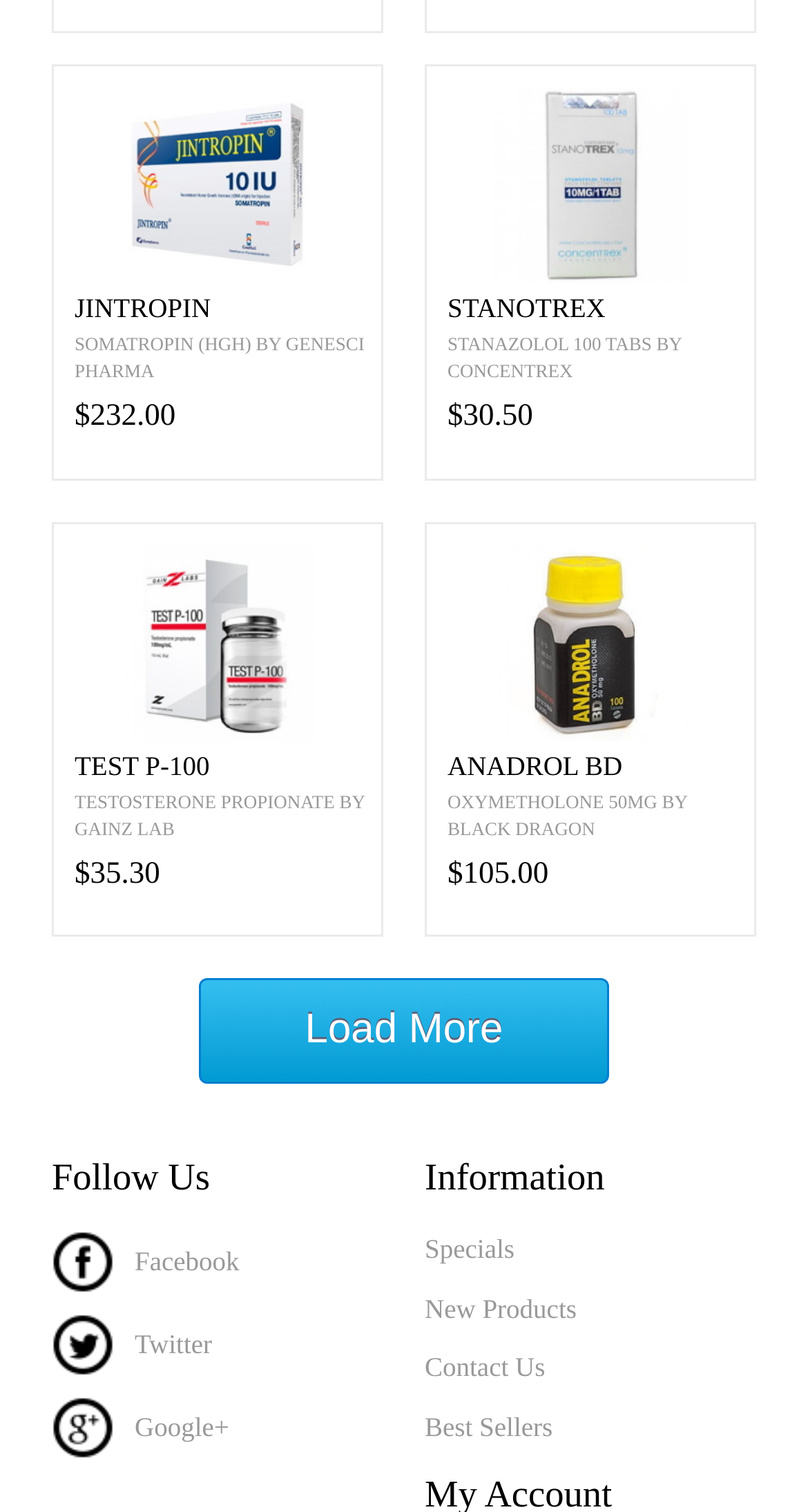Identify the bounding box coordinates of the area that should be clicked in order to complete the given instruction: "Check Specials". The bounding box coordinates should be four float numbers between 0 and 1, i.e., [left, top, right, bottom].

[0.526, 0.814, 0.936, 0.84]